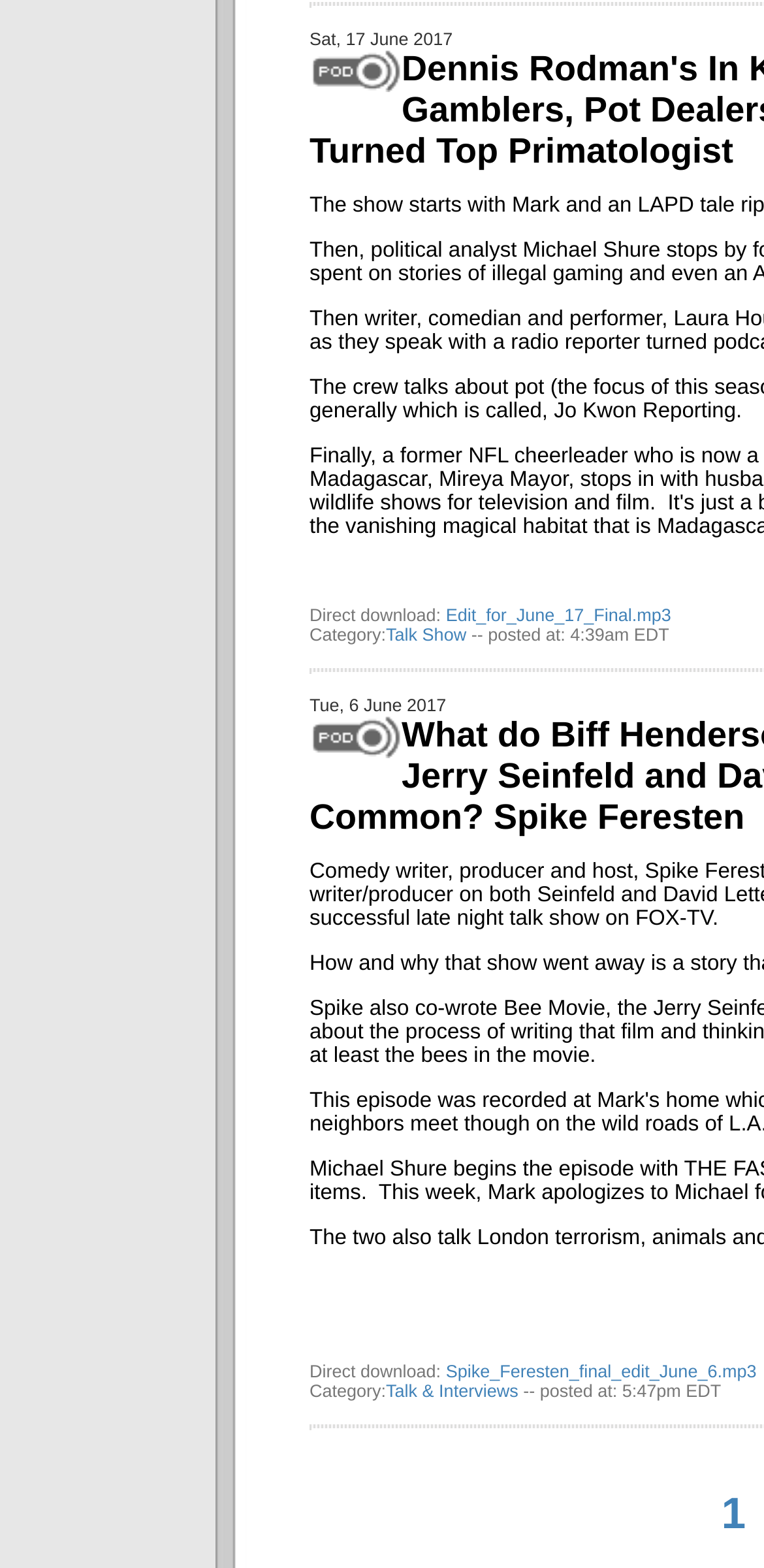Respond to the question below with a single word or phrase: What is the posting time of the first downloadable file?

4:39am EDT